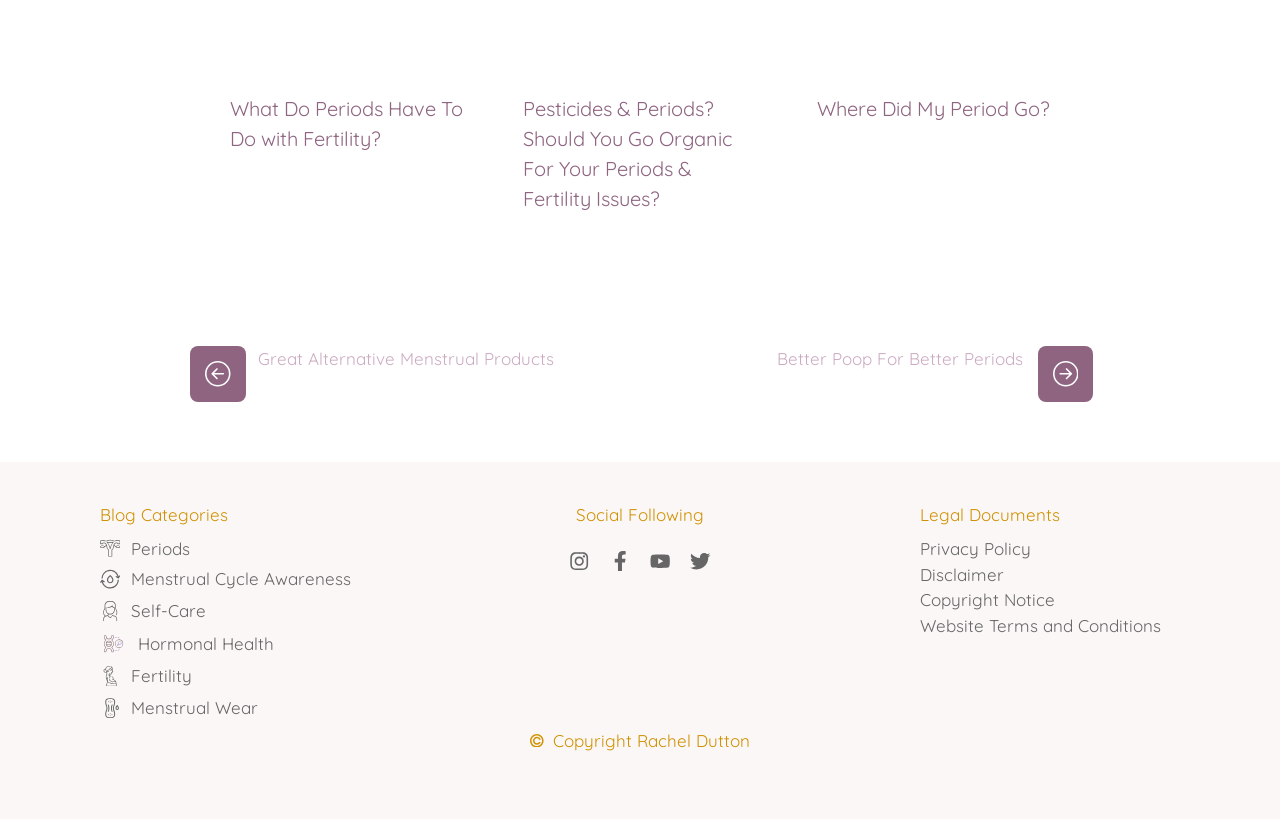What are the main categories of the blog?
Please look at the screenshot and answer using one word or phrase.

Periods, Menstrual Cycle Awareness, Self-Care, Hormonal Health, Fertility, Menstrual Wear